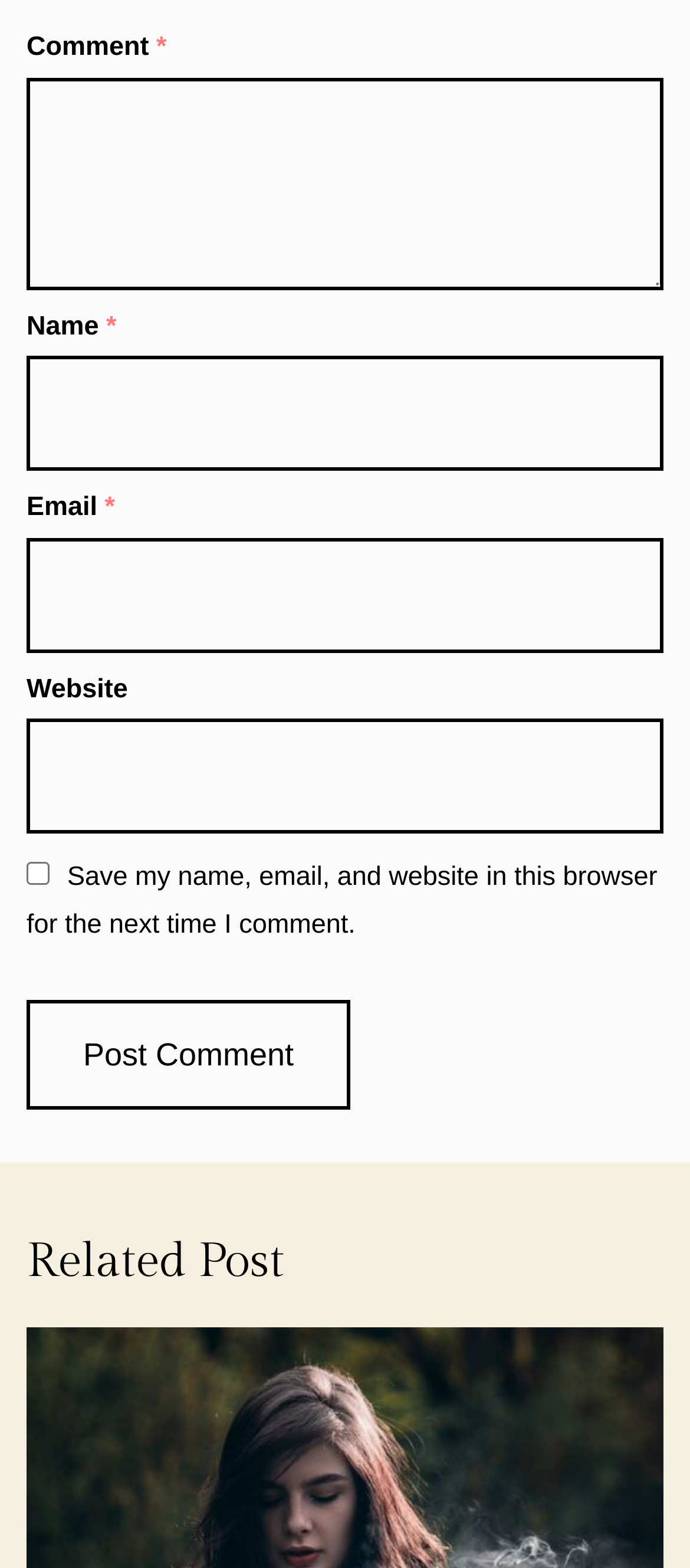What is the button at the bottom of the form for?
Using the screenshot, give a one-word or short phrase answer.

Post Comment